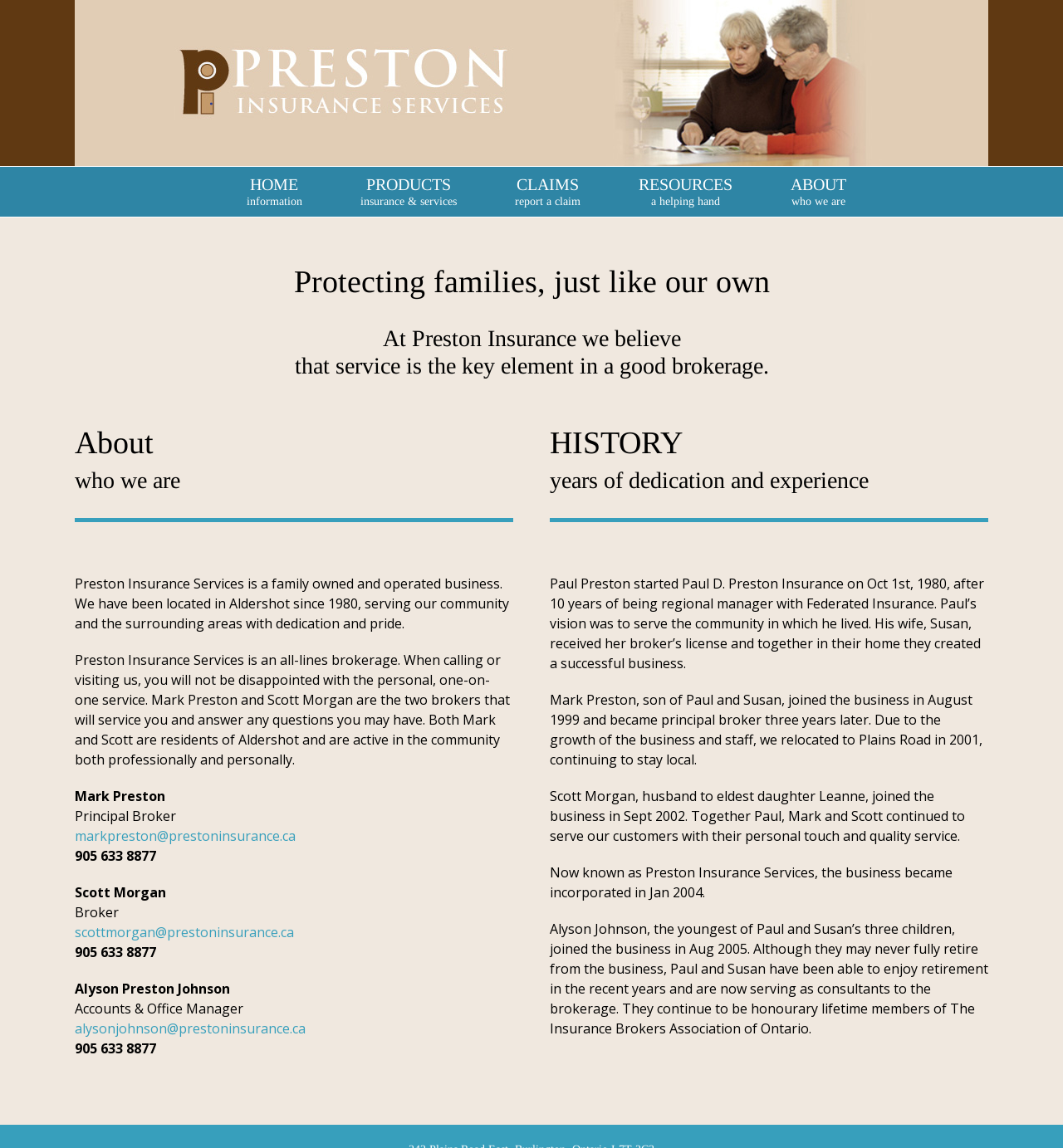Please identify the bounding box coordinates of the clickable area that will allow you to execute the instruction: "Get in touch with Alyson Preston Johnson".

[0.07, 0.888, 0.168, 0.904]